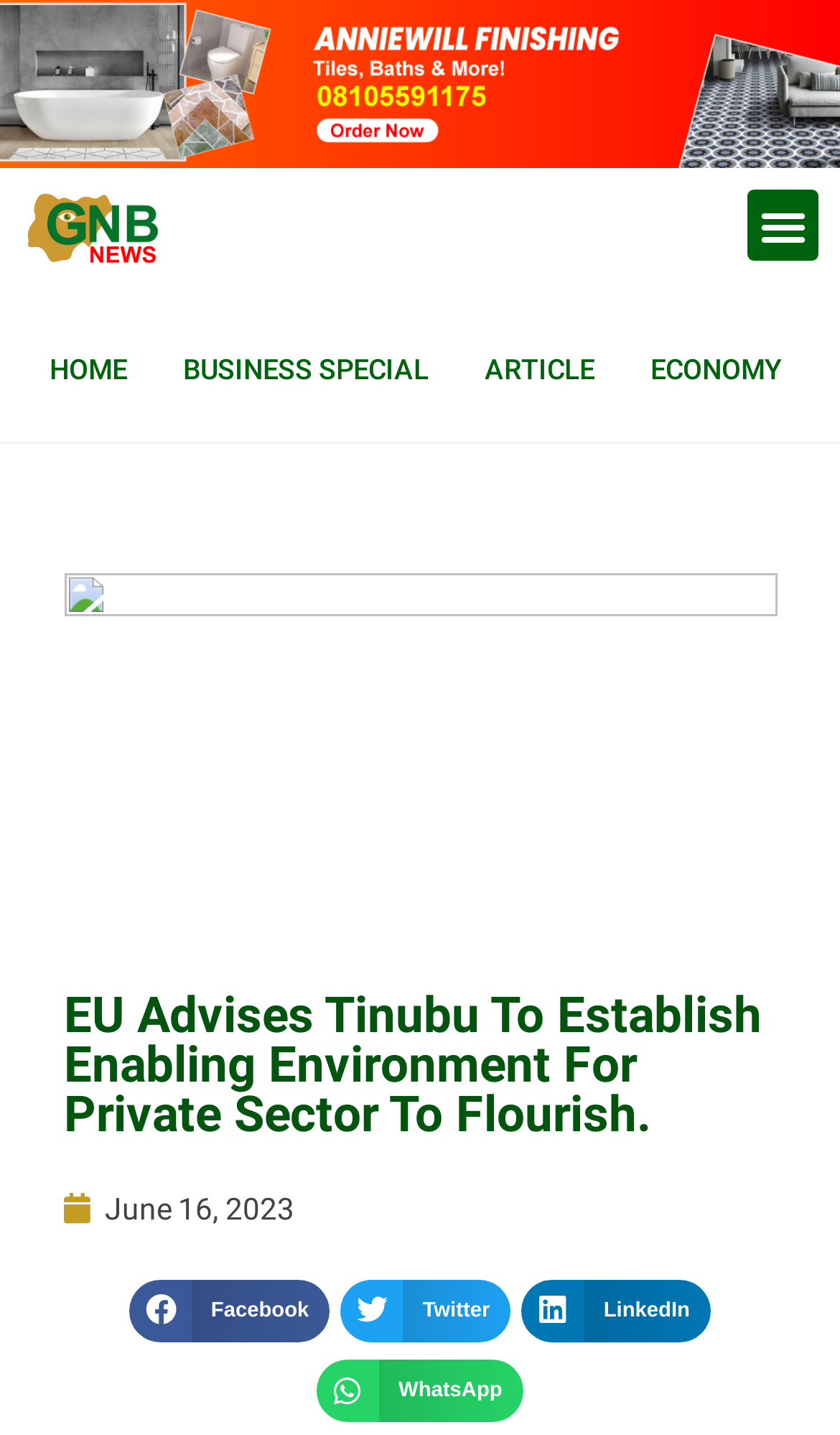Is the menu toggle button expanded?
Answer the question in as much detail as possible.

I checked the menu toggle button and found that its 'expanded' property is set to 'False', which means the menu toggle button is not expanded.